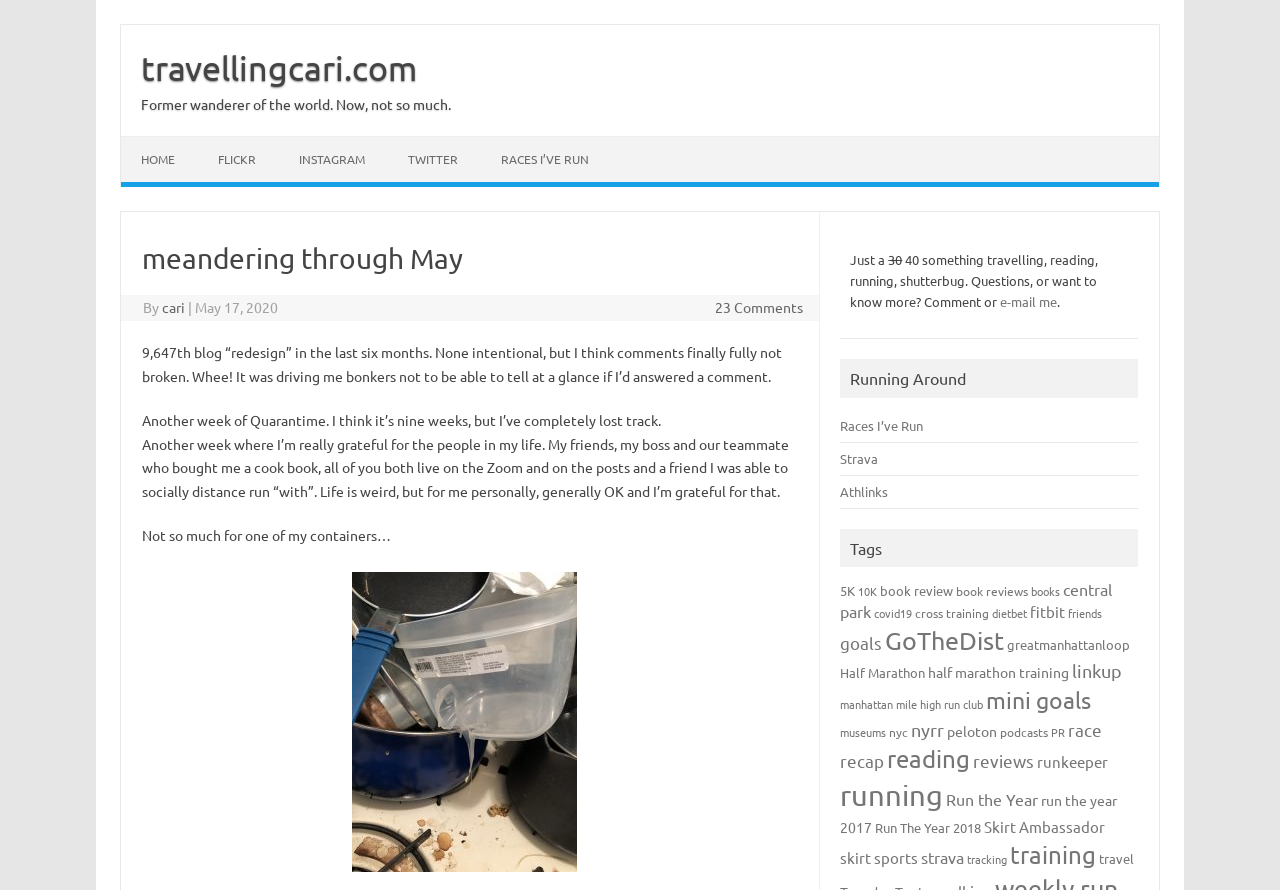What is the author's current situation?
Provide a detailed answer to the question using information from the image.

Based on the text 'Another week of Quarantime. I think it’s nine weeks, but I’ve completely lost track.' in the webpage, it can be inferred that the author is currently in a quarantine situation.